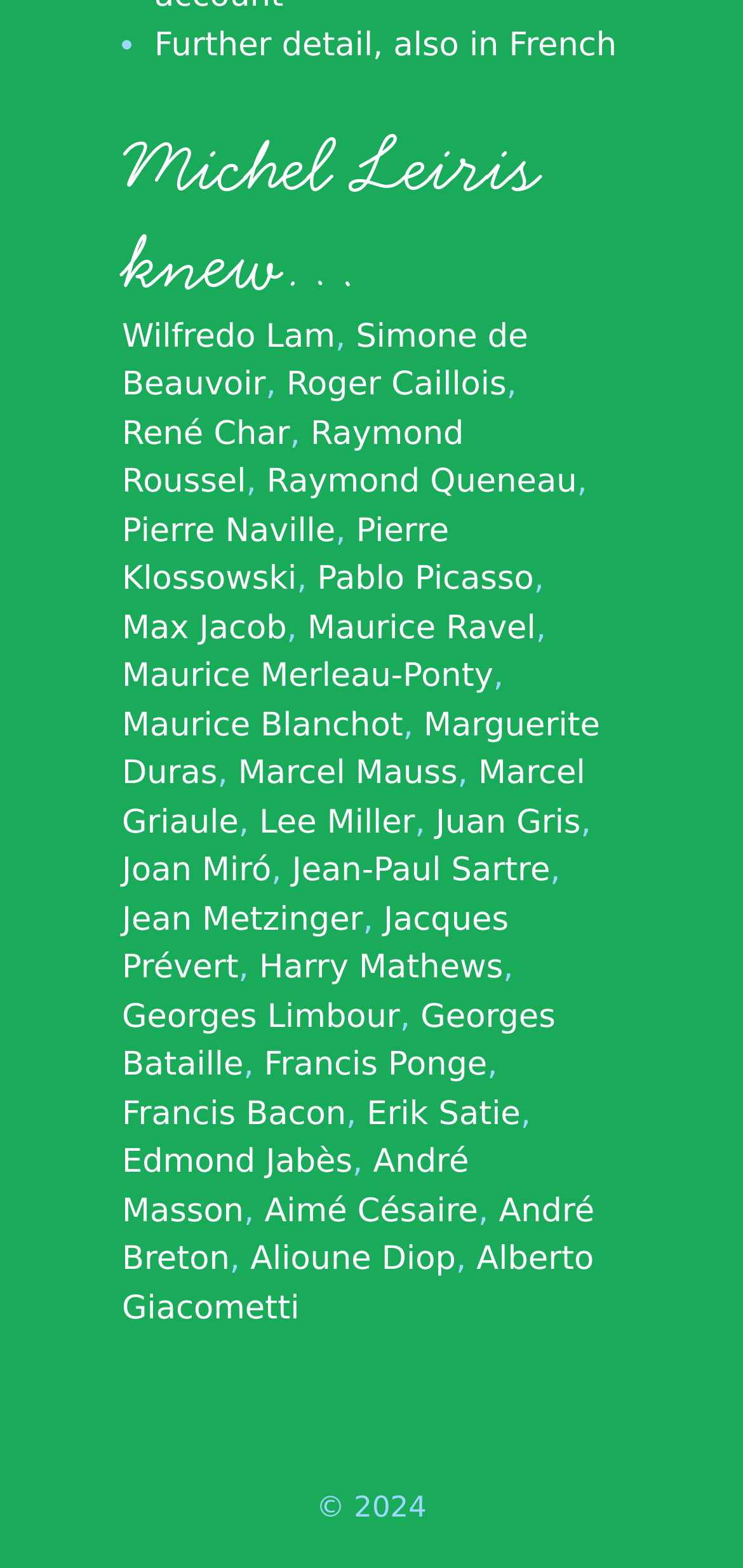Respond to the following query with just one word or a short phrase: 
What is the language of the link 'Further detail, also in French'?

French